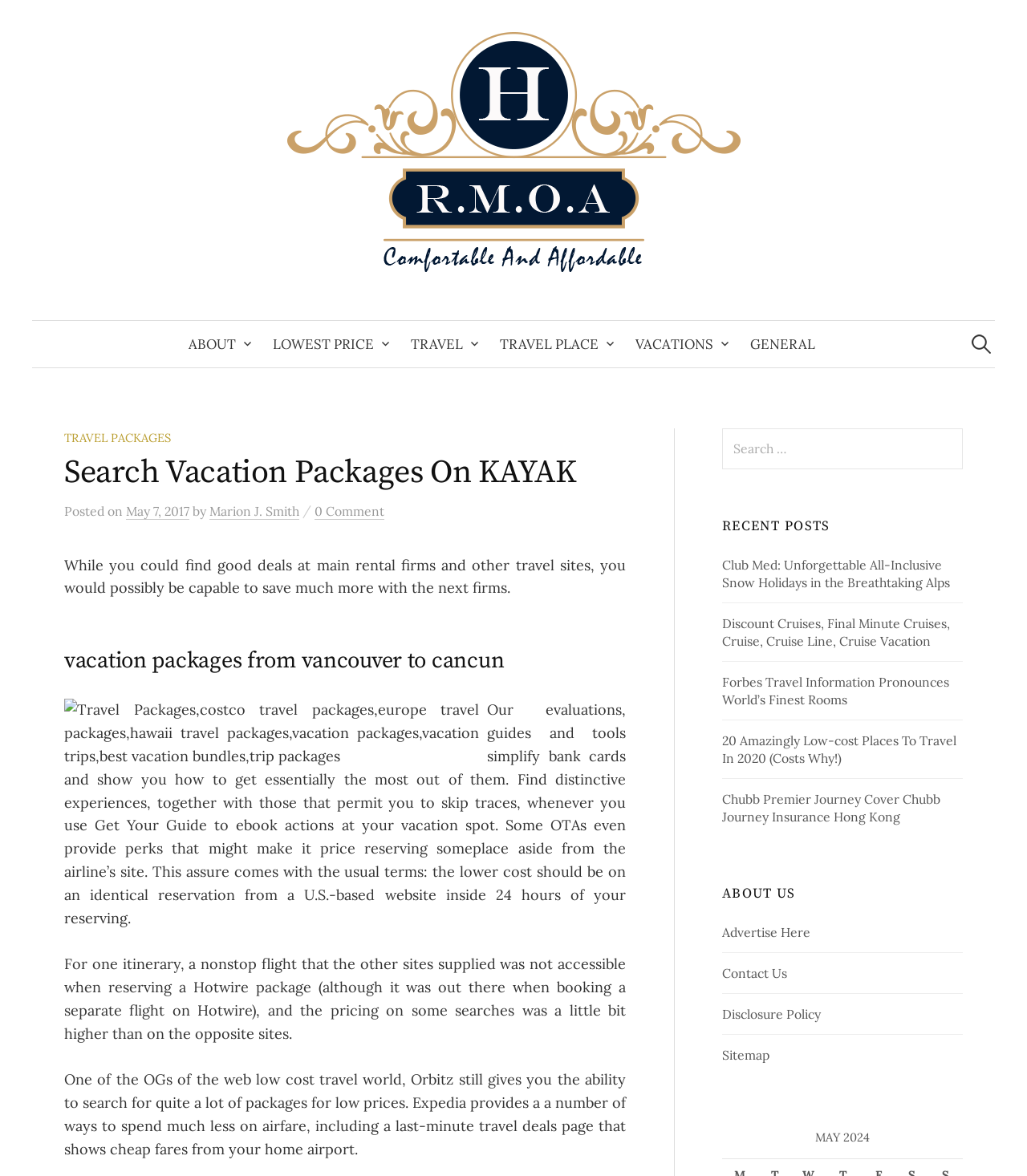Identify the bounding box coordinates of the clickable section necessary to follow the following instruction: "Click on 'TRAVEL PACKAGES'". The coordinates should be presented as four float numbers from 0 to 1, i.e., [left, top, right, bottom].

[0.062, 0.366, 0.166, 0.379]